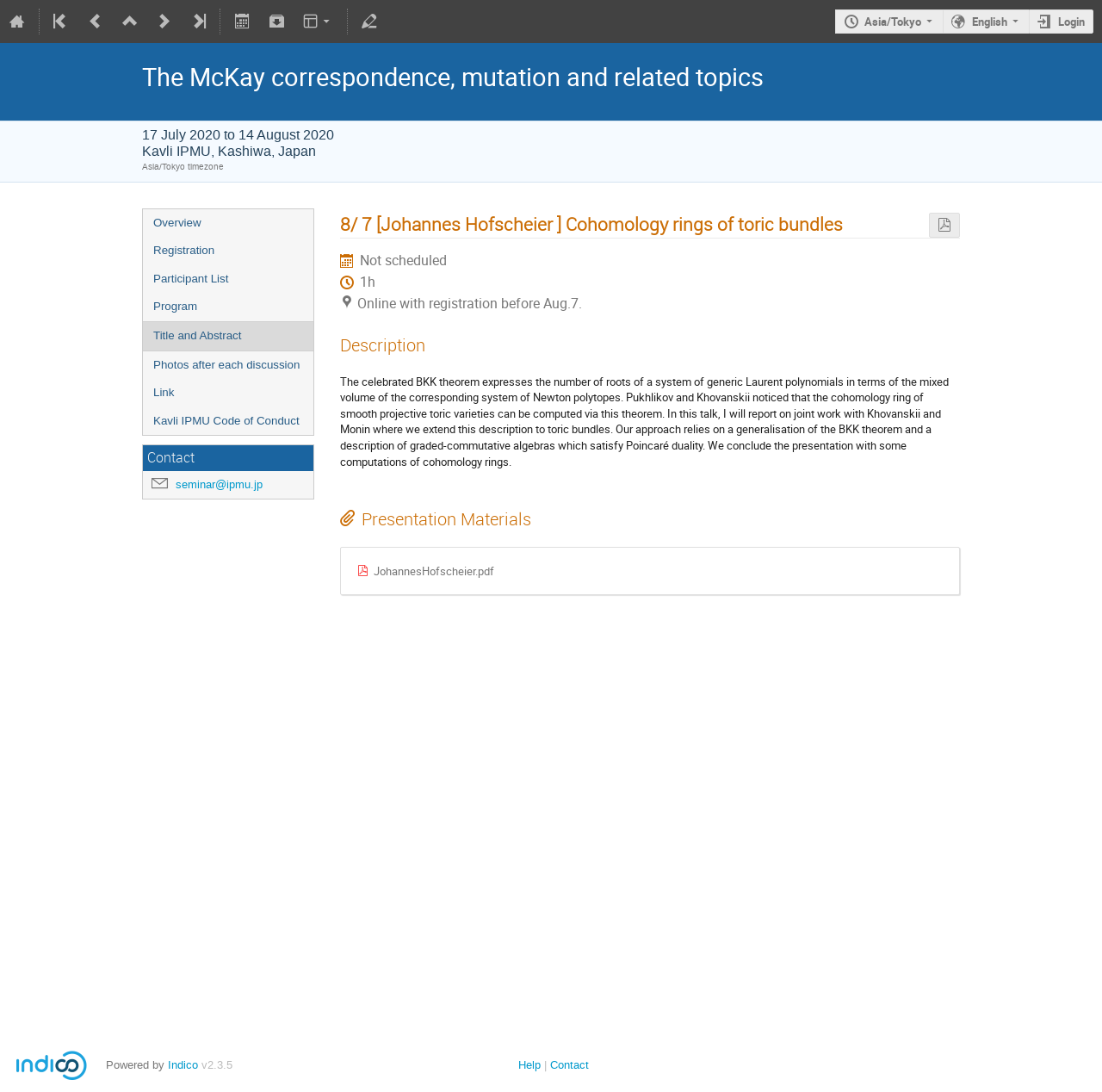Find and provide the bounding box coordinates for the UI element described here: "Photos after each discussion". The coordinates should be given as four float numbers between 0 and 1: [left, top, right, bottom].

[0.13, 0.321, 0.284, 0.347]